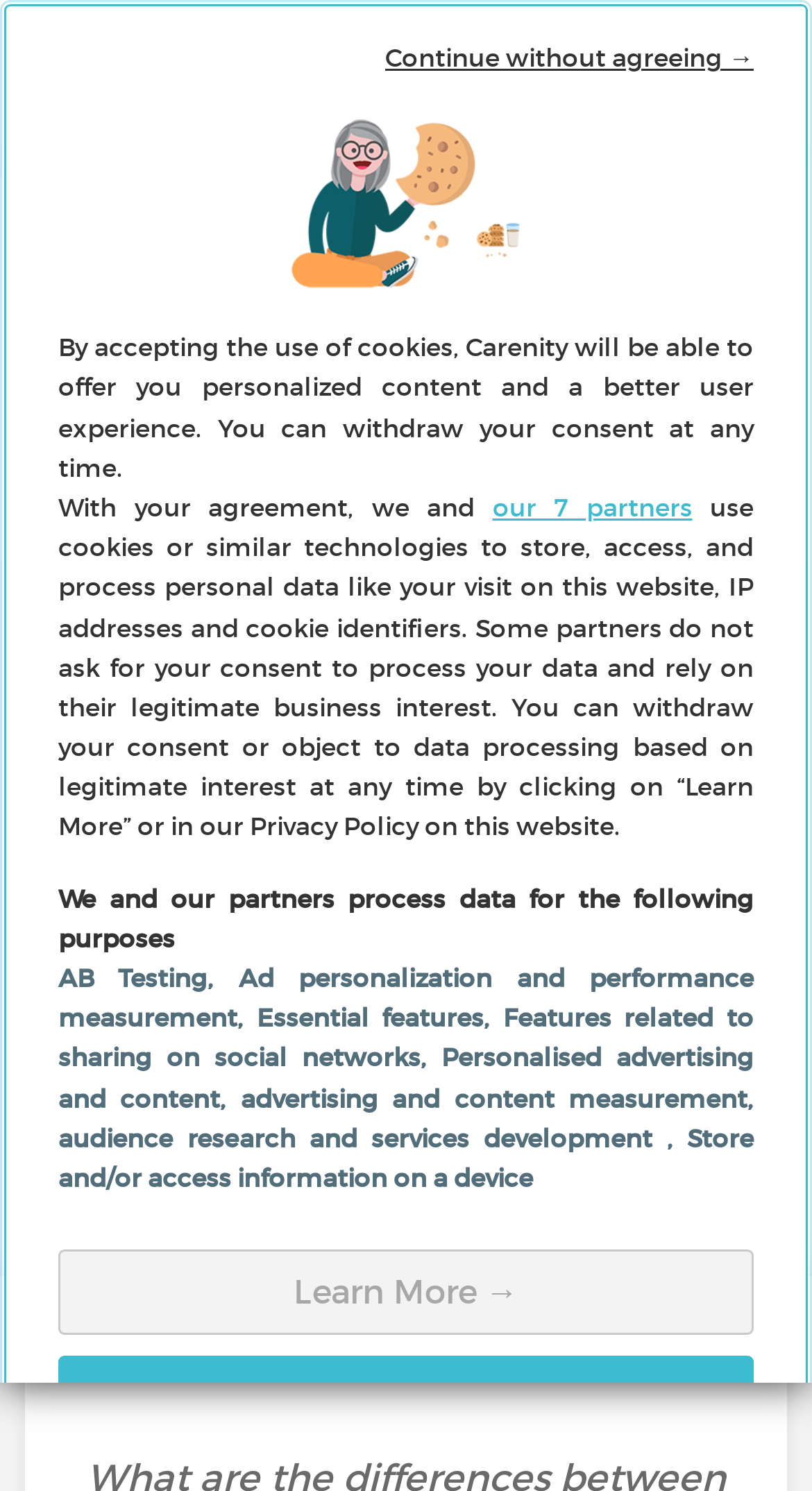Identify the bounding box coordinates for the UI element that matches this description: "Small Business Accounting".

None